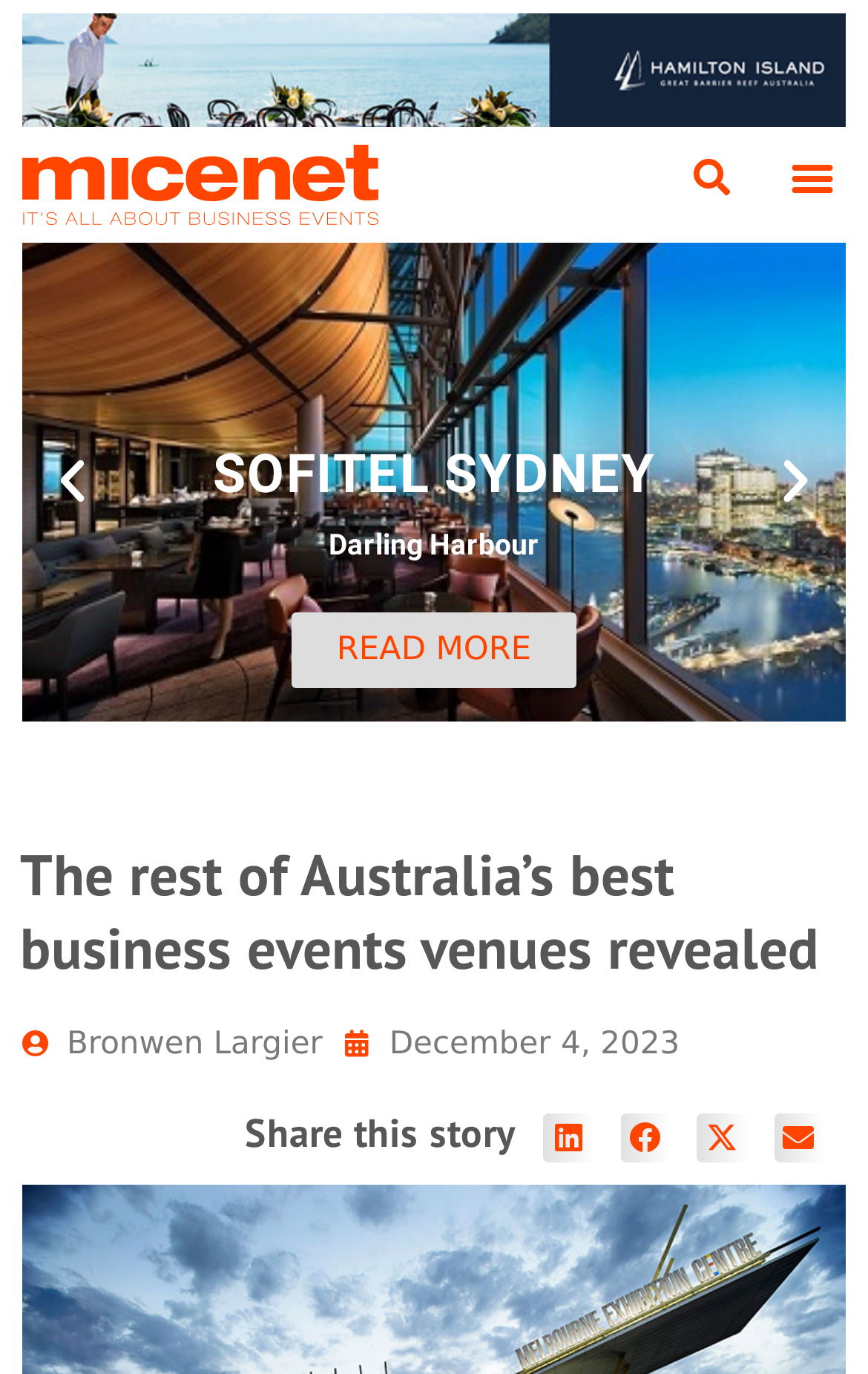Summarize the contents and layout of the webpage in detail.

The webpage appears to be an article about the winners of regional tourism awards for business events. At the top left corner, there is a logo of "micenet" with a link to the website. Next to it, on the top right corner, there is a search bar with a "Search" button. A "Menu Toggle" button is located at the top rightmost corner.

Below the top navigation bar, there is a horizontal banner with an image and a link to "Archive - MH - Hamilton Island". The banner spans the entire width of the page.

The main content of the page is a slideshow of business events venues, with a "Previous slide" and "Next slide" button on the left and right sides, respectively. The first slide is currently displayed, featuring an image and a link to "SOFITEL SYDNEY Darling Harbour READ MORE".

At the bottom of the page, there is a heading that reads "The rest of Australia’s best business events venues revealed".